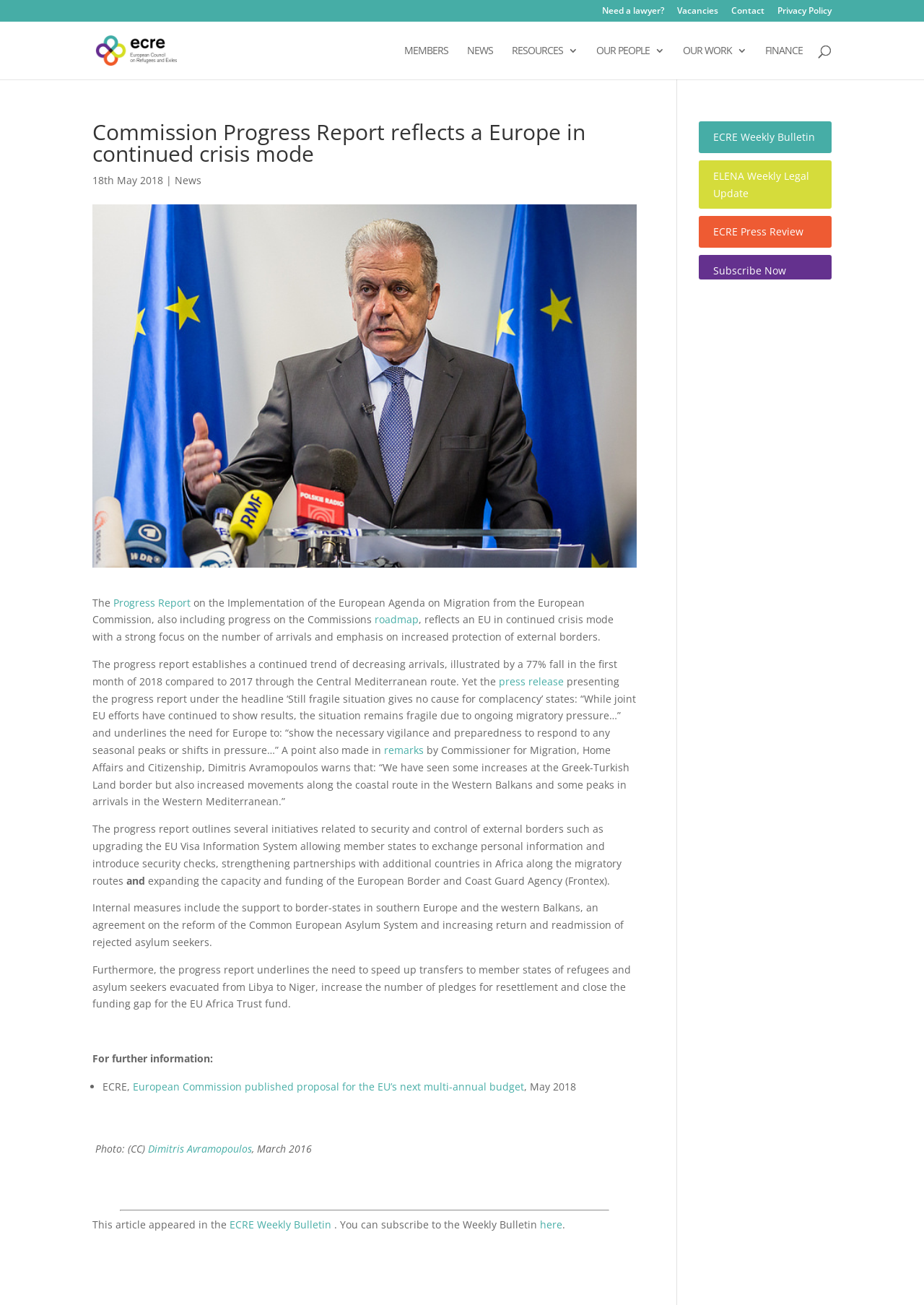Locate the bounding box coordinates of the element to click to perform the following action: 'Visit the European Council on Refugees and Exiles website'. The coordinates should be given as four float values between 0 and 1, in the form of [left, top, right, bottom].

[0.103, 0.033, 0.191, 0.043]